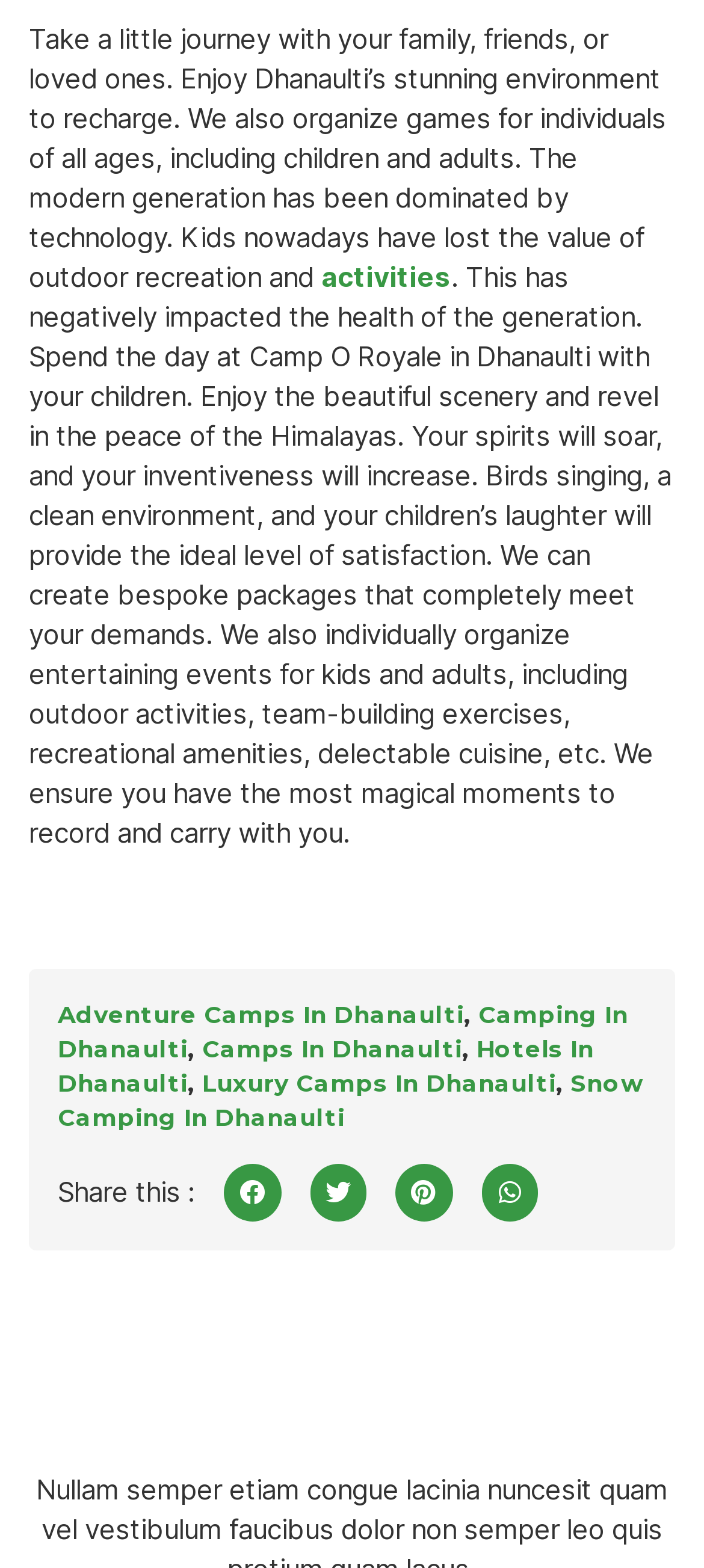Using the format (top-left x, top-left y, bottom-right x, bottom-right y), and given the element description, identify the bounding box coordinates within the screenshot: alt="The Obscuritory" title="The Obscuritory"

None